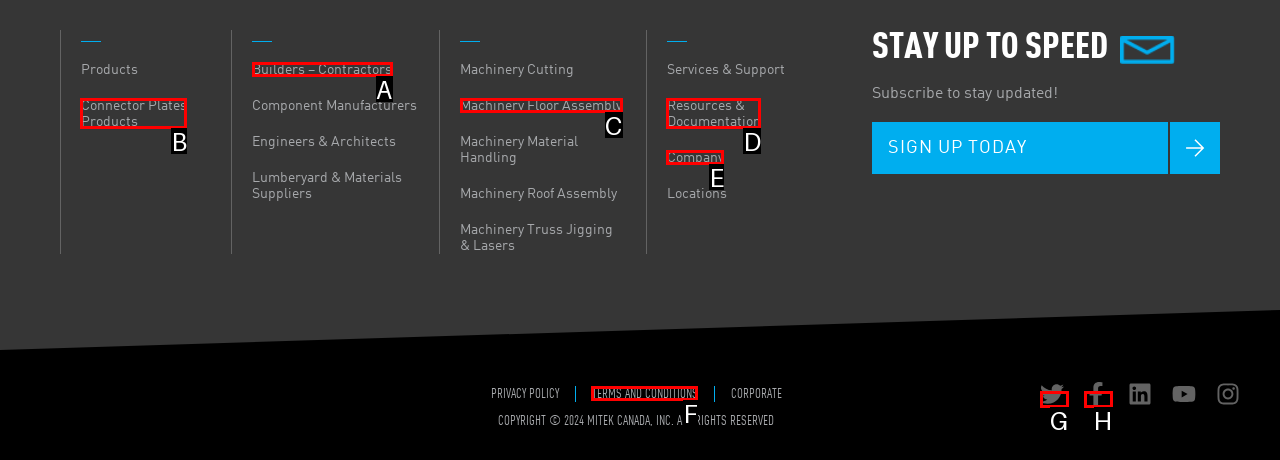Identify the correct option to click in order to accomplish the task: View Connector Plates Products Provide your answer with the letter of the selected choice.

B